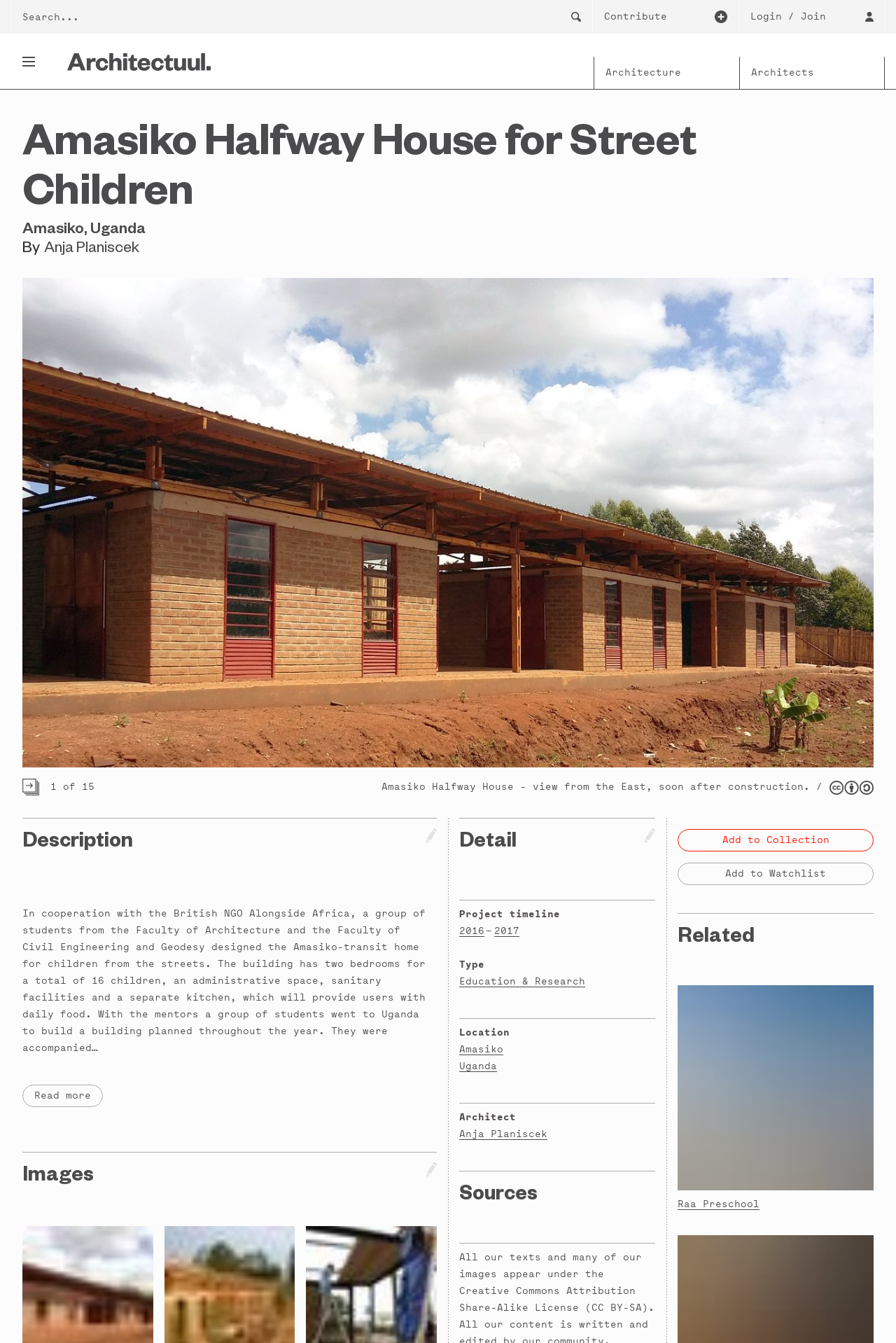Please find the bounding box for the UI element described by: "parent_node: Raa Preschool".

[0.756, 0.733, 0.975, 0.886]